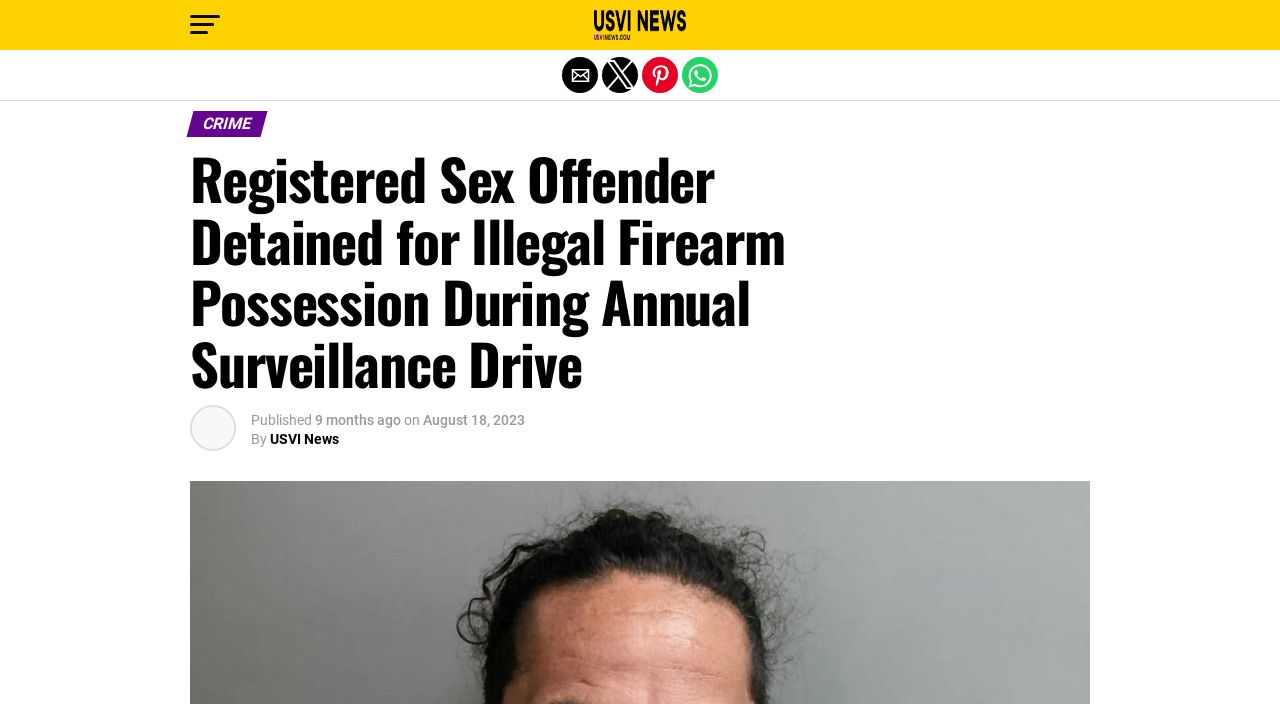Determine the bounding box coordinates for the area that needs to be clicked to fulfill this task: "Read the article published 9 months ago". The coordinates must be given as four float numbers between 0 and 1, i.e., [left, top, right, bottom].

[0.246, 0.586, 0.313, 0.608]